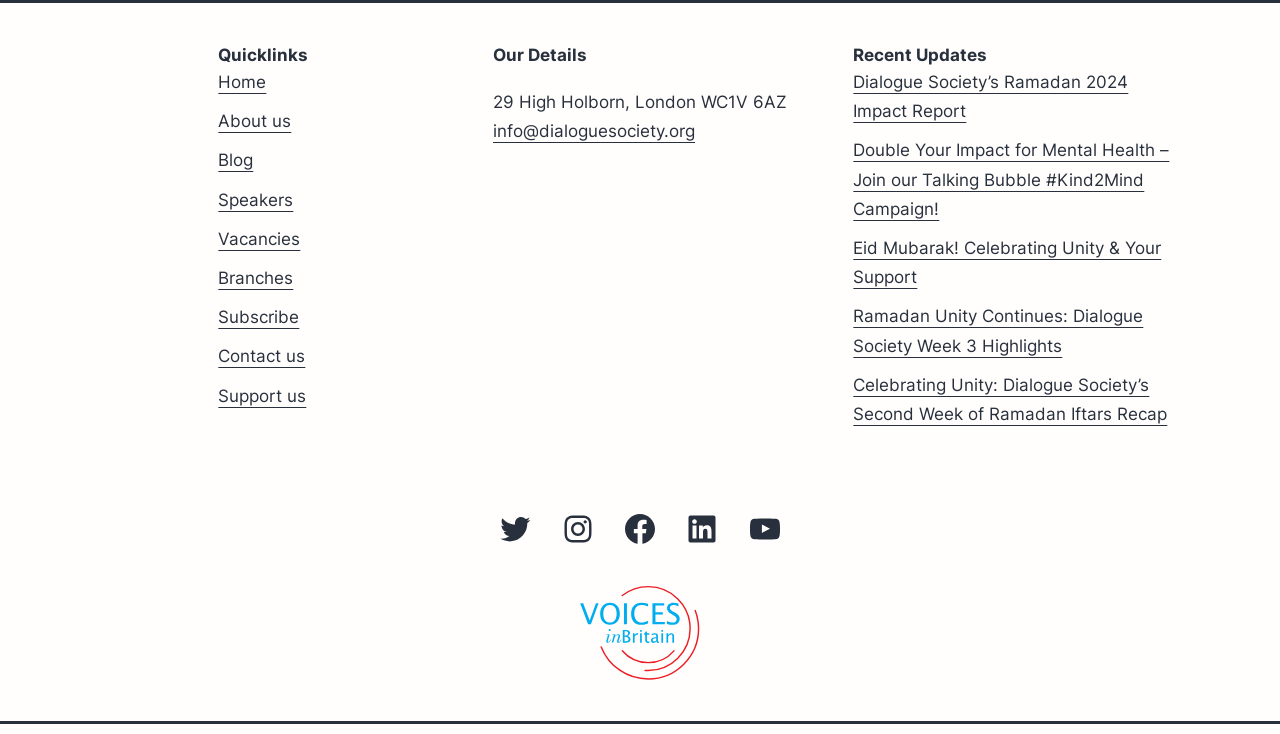Find the bounding box coordinates of the element to click in order to complete the given instruction: "read about the organization."

[0.171, 0.15, 0.228, 0.179]